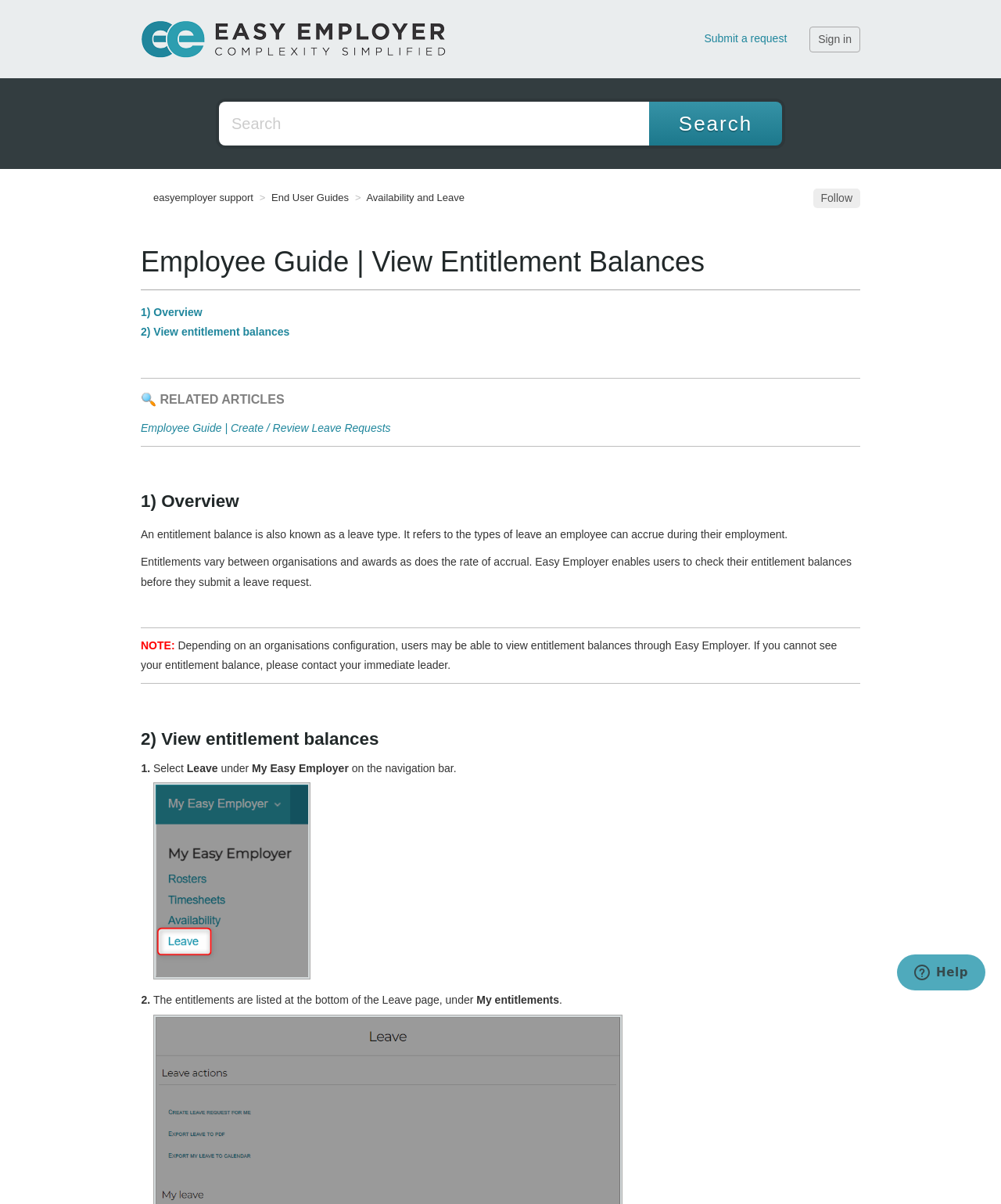Given the description "Blogs", provide the bounding box coordinates of the corresponding UI element.

None